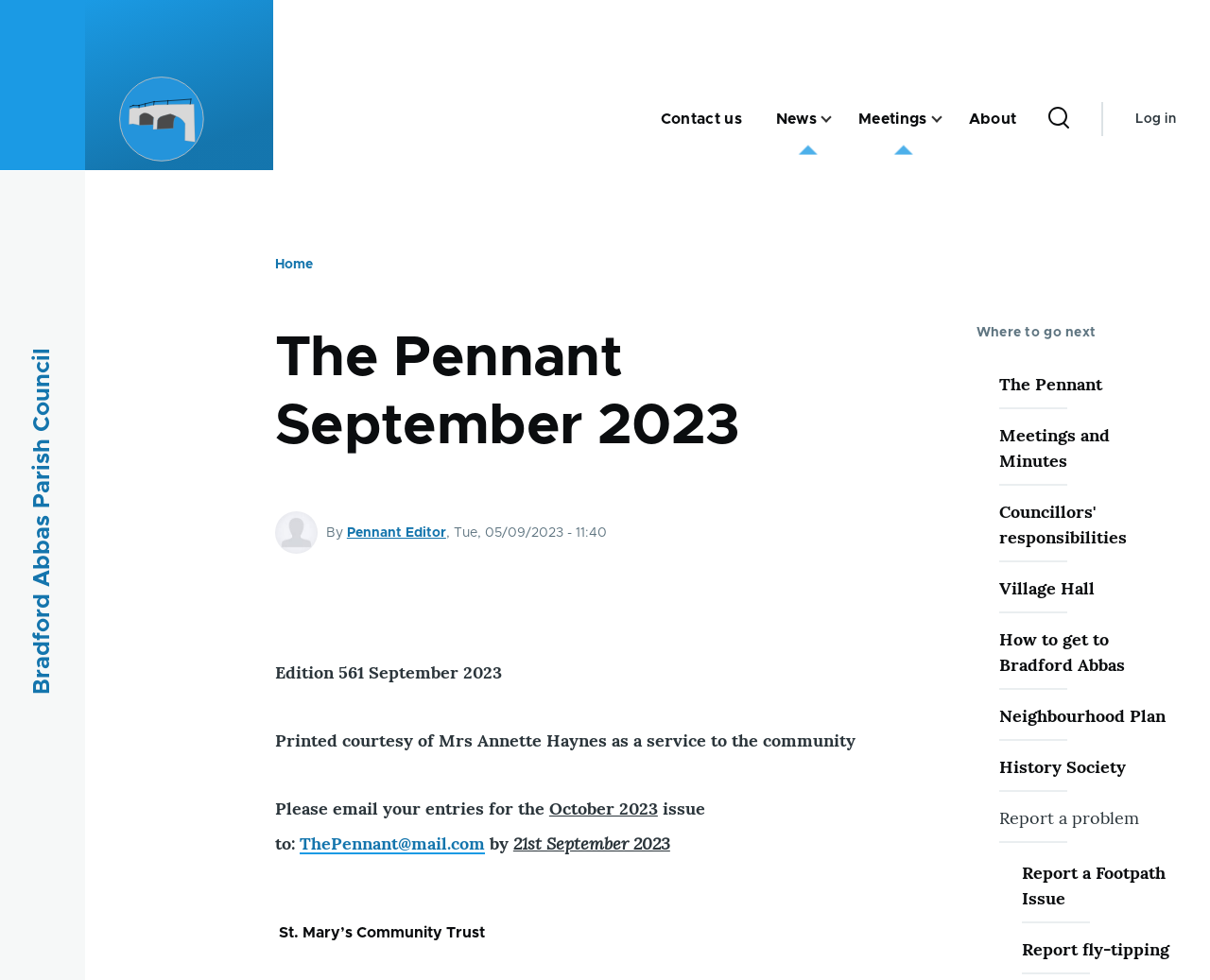Indicate the bounding box coordinates of the element that must be clicked to execute the instruction: "View the 'Meetings' page". The coordinates should be given as four float numbers between 0 and 1, i.e., [left, top, right, bottom].

[0.709, 0.074, 0.766, 0.169]